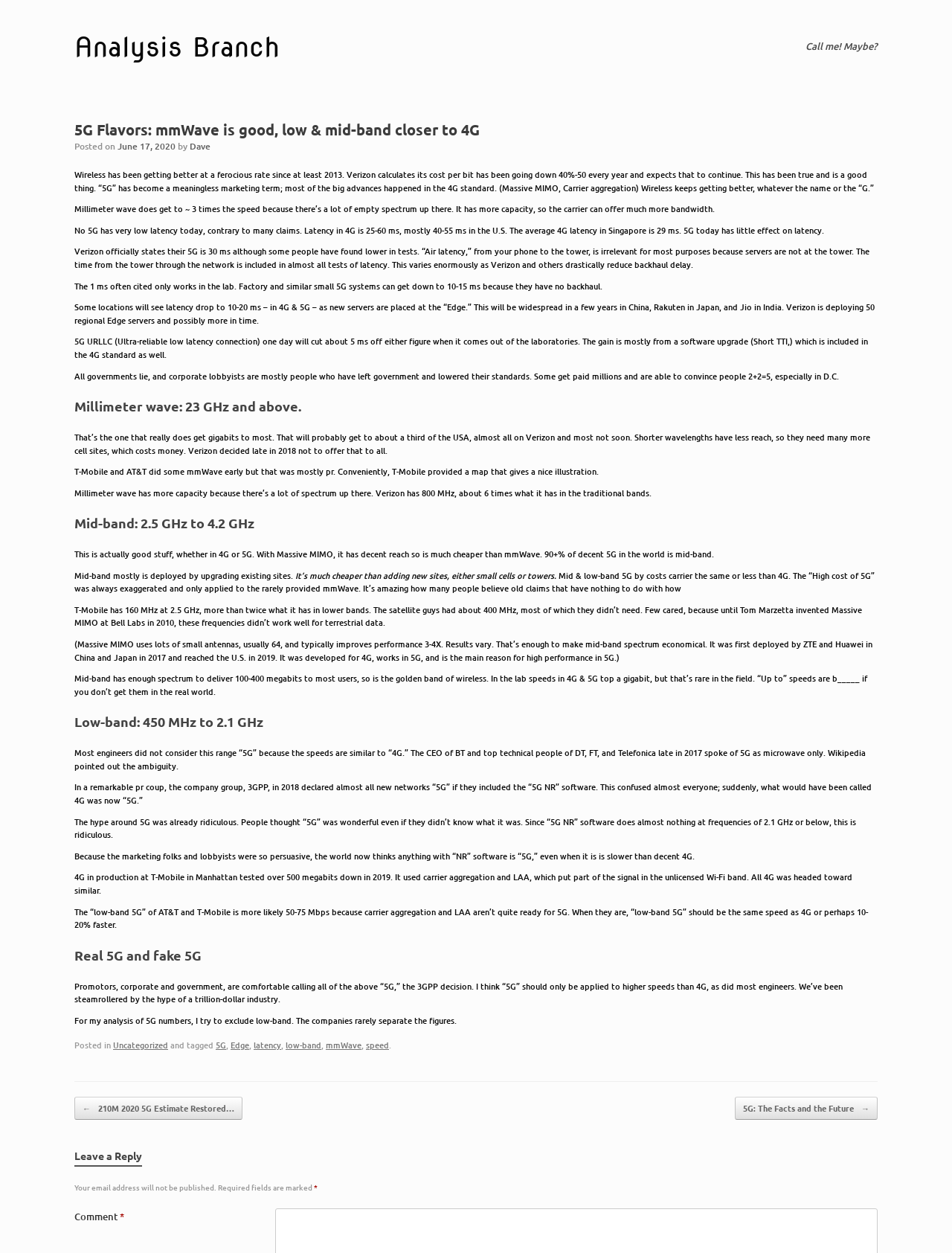What is the latency of 5G?
Please respond to the question with as much detail as possible.

The article states that 'Verizon officially states their 5G is 30 ms although some people have found lower in tests.' This indicates that the latency of 5G is 30 ms according to Verizon's official statement.